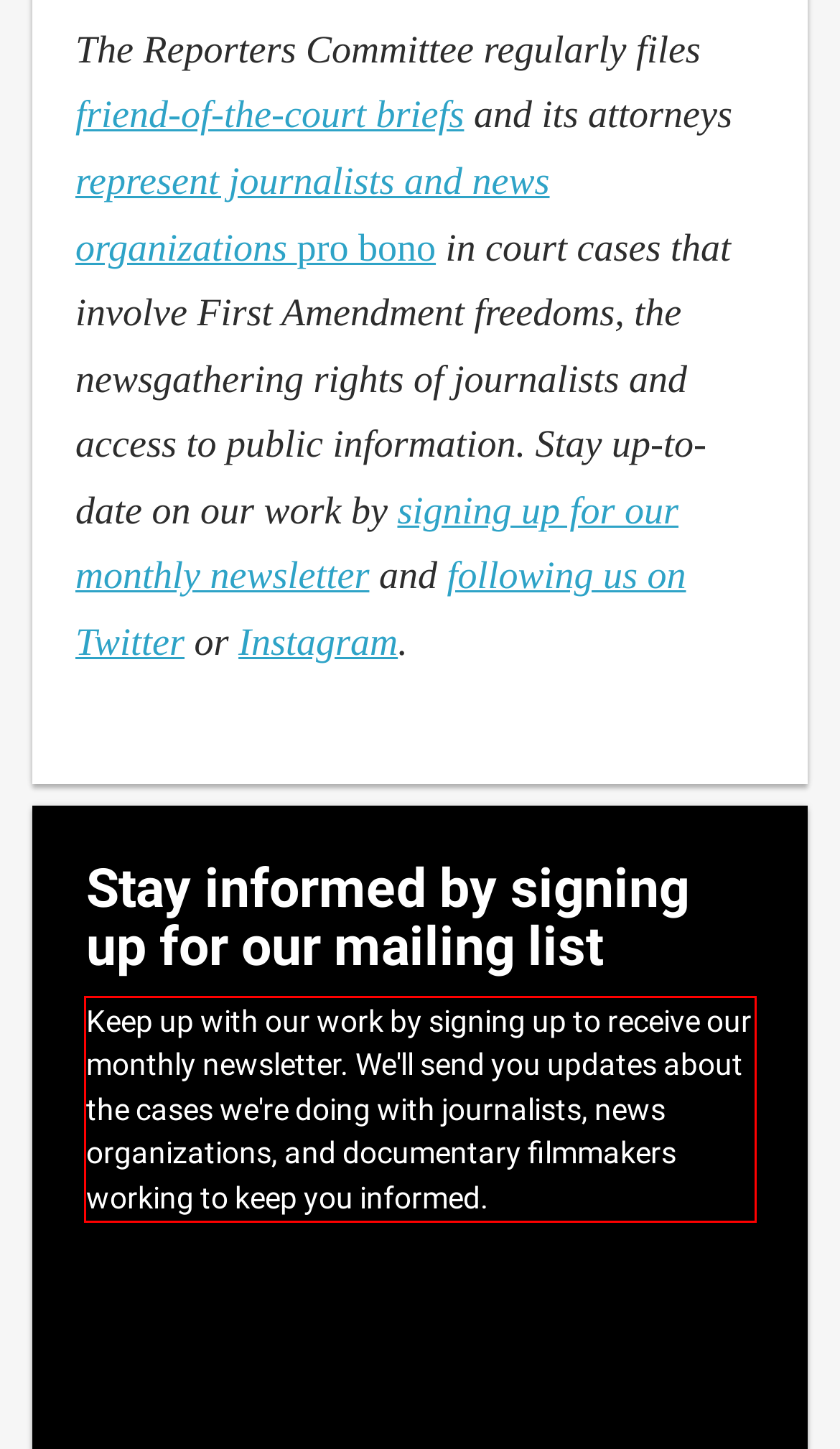Please examine the webpage screenshot containing a red bounding box and use OCR to recognize and output the text inside the red bounding box.

Keep up with our work by signing up to receive our monthly newsletter. We'll send you updates about the cases we're doing with journalists, news organizations, and documentary filmmakers working to keep you informed.